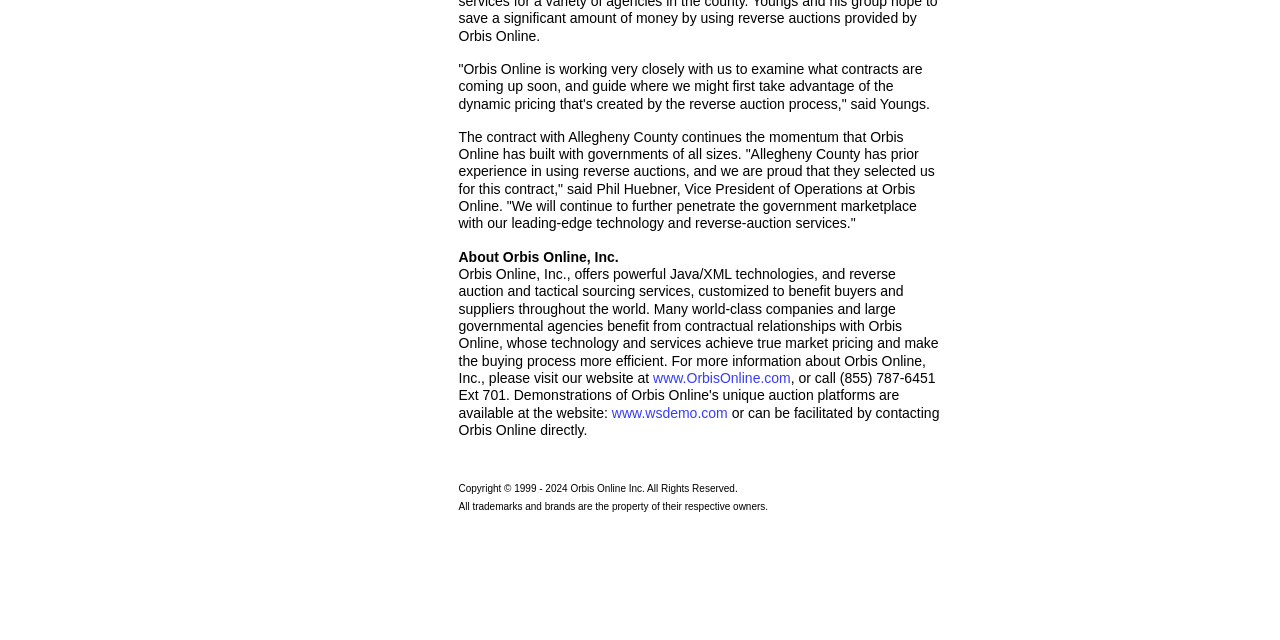Given the description of a UI element: "www.OrbisOnline.com", identify the bounding box coordinates of the matching element in the webpage screenshot.

[0.51, 0.578, 0.618, 0.603]